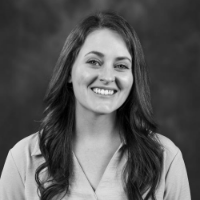What is the tone of the woman's expression?
Look at the image and provide a short answer using one word or a phrase.

cheerful